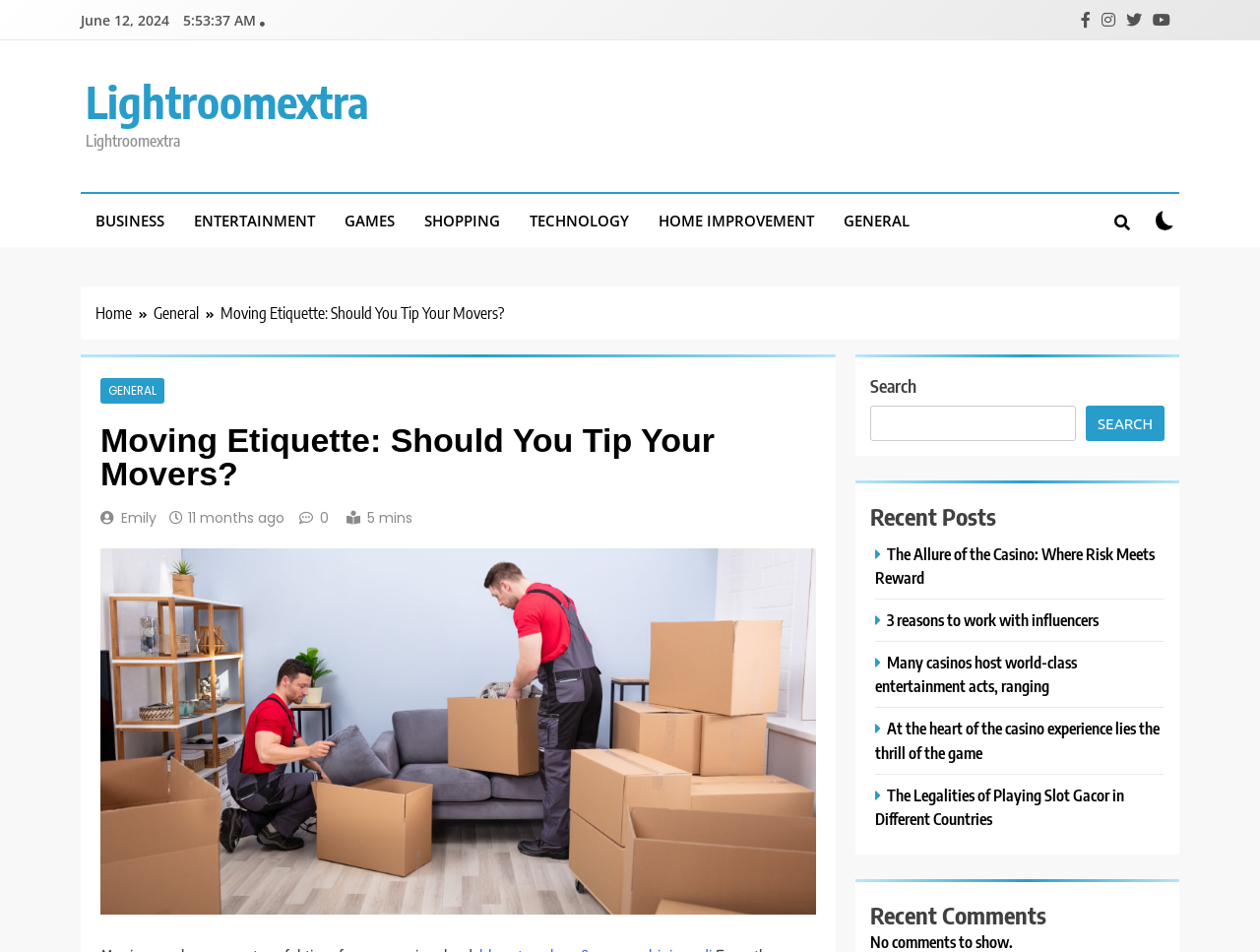Can you give a detailed response to the following question using the information from the image? What is the topic of the recent post 'The Allure of the Casino: Where Risk Meets Reward'?

I determined the topic of the recent post by looking at its title 'The Allure of the Casino: Where Risk Meets Reward'. The word 'Casino' in the title suggests that the post is about casinos or gambling.